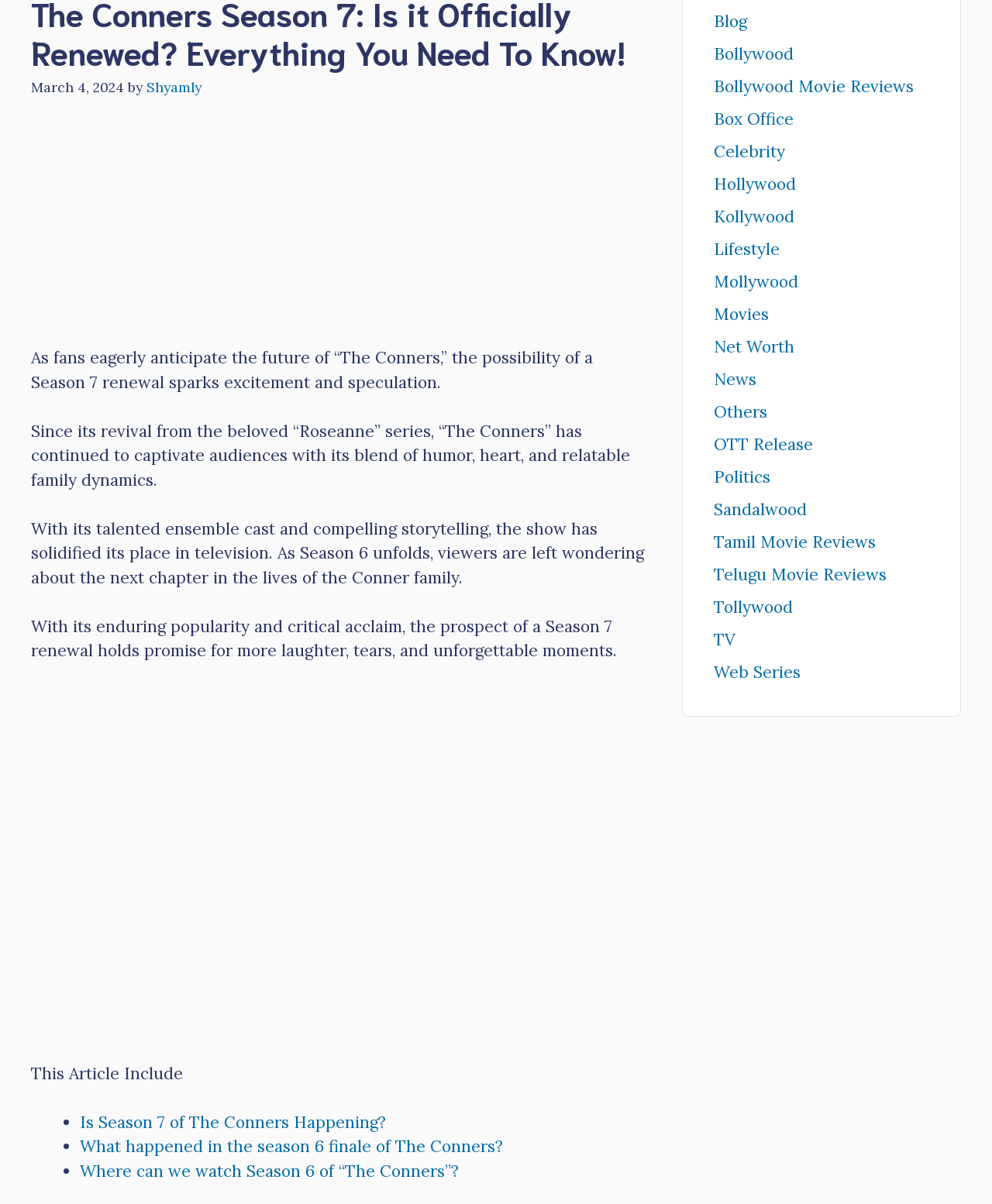Using floating point numbers between 0 and 1, provide the bounding box coordinates in the format (top-left x, top-left y, bottom-right x, bottom-right y). Locate the UI element described here: Box Office

[0.72, 0.09, 0.8, 0.107]